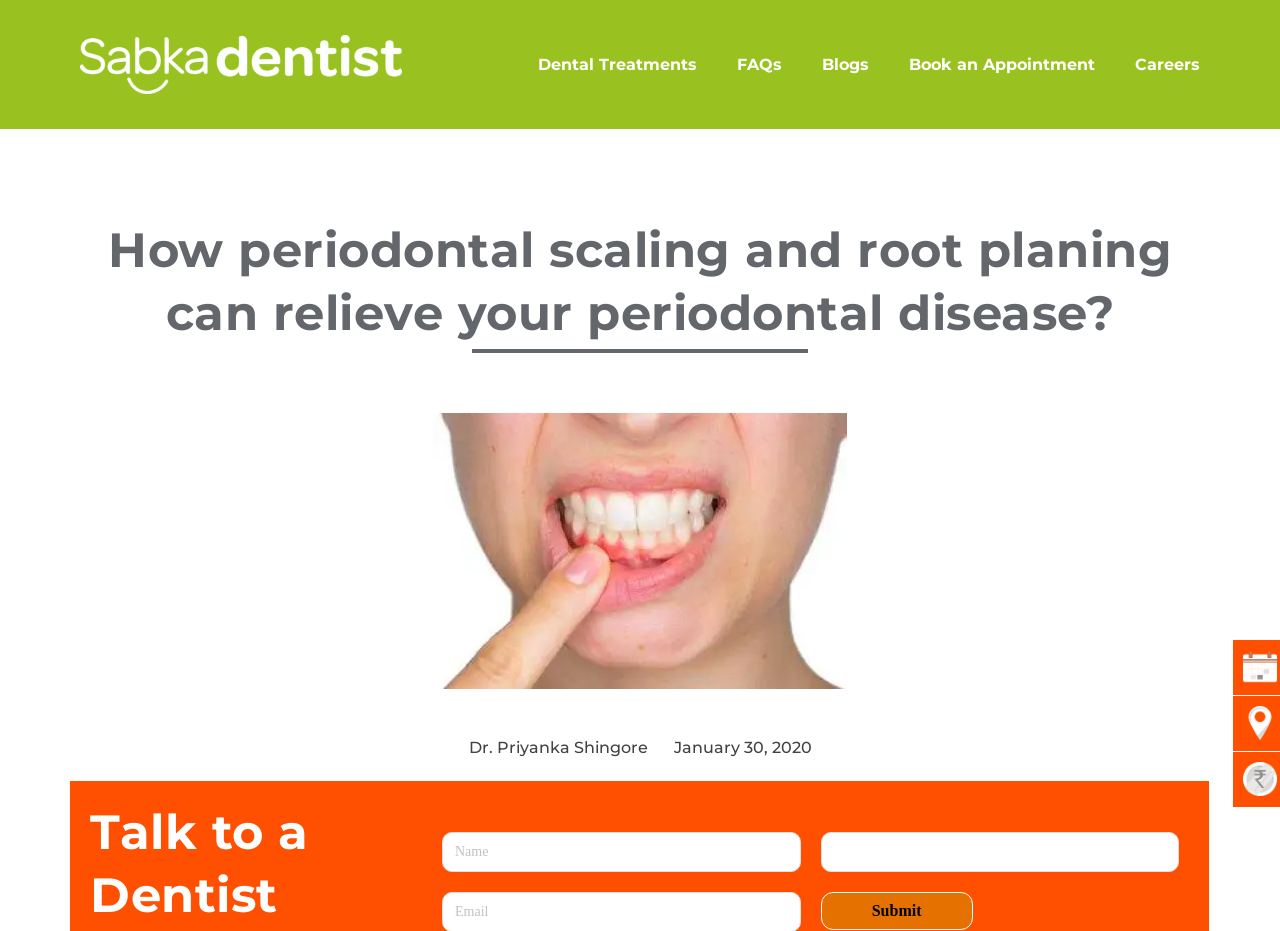Determine the main text heading of the webpage and provide its content.

How periodontal scaling and root planing can relieve your periodontal disease?